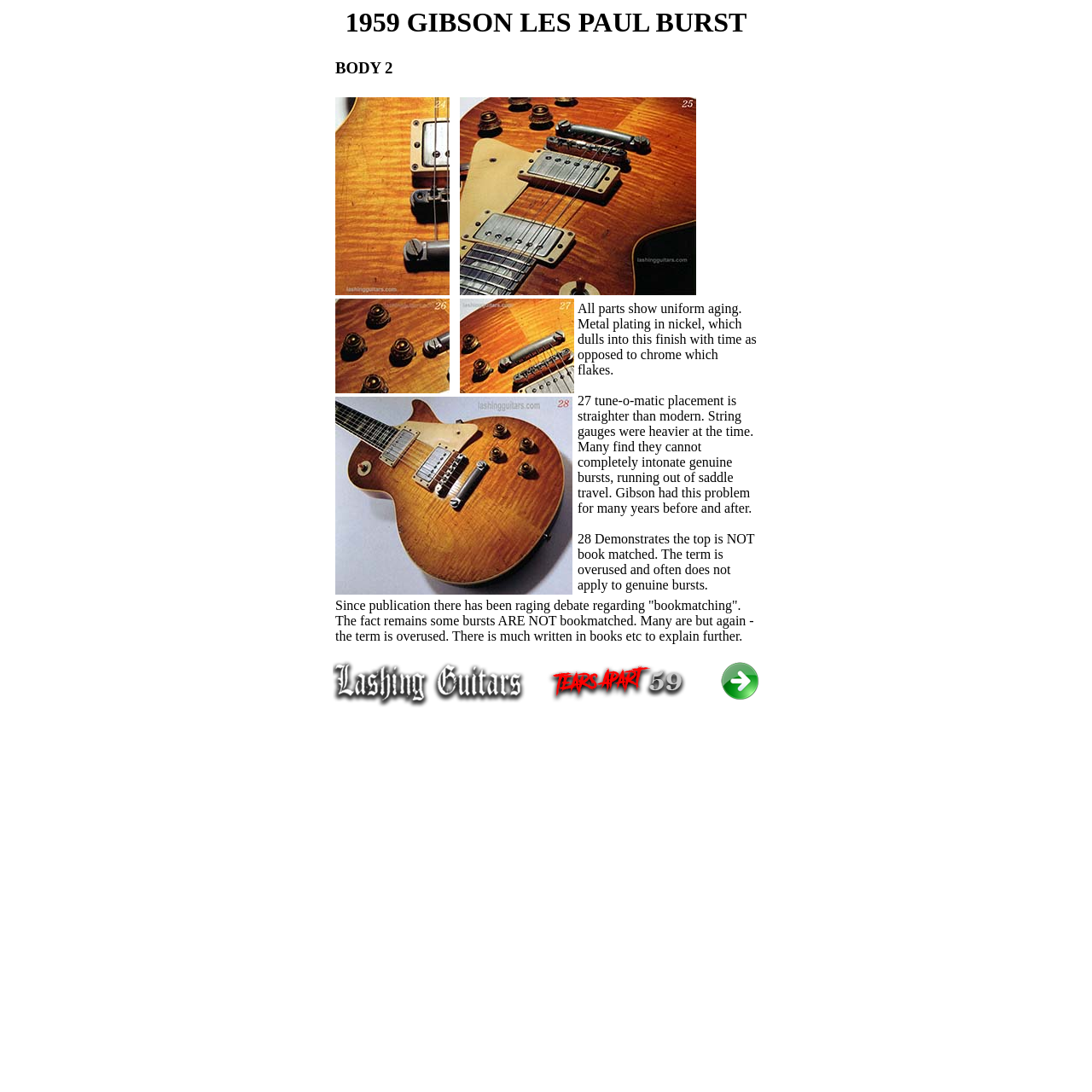Extract the main title from the webpage and generate its text.

1959 GIBSON LES PAUL BURST